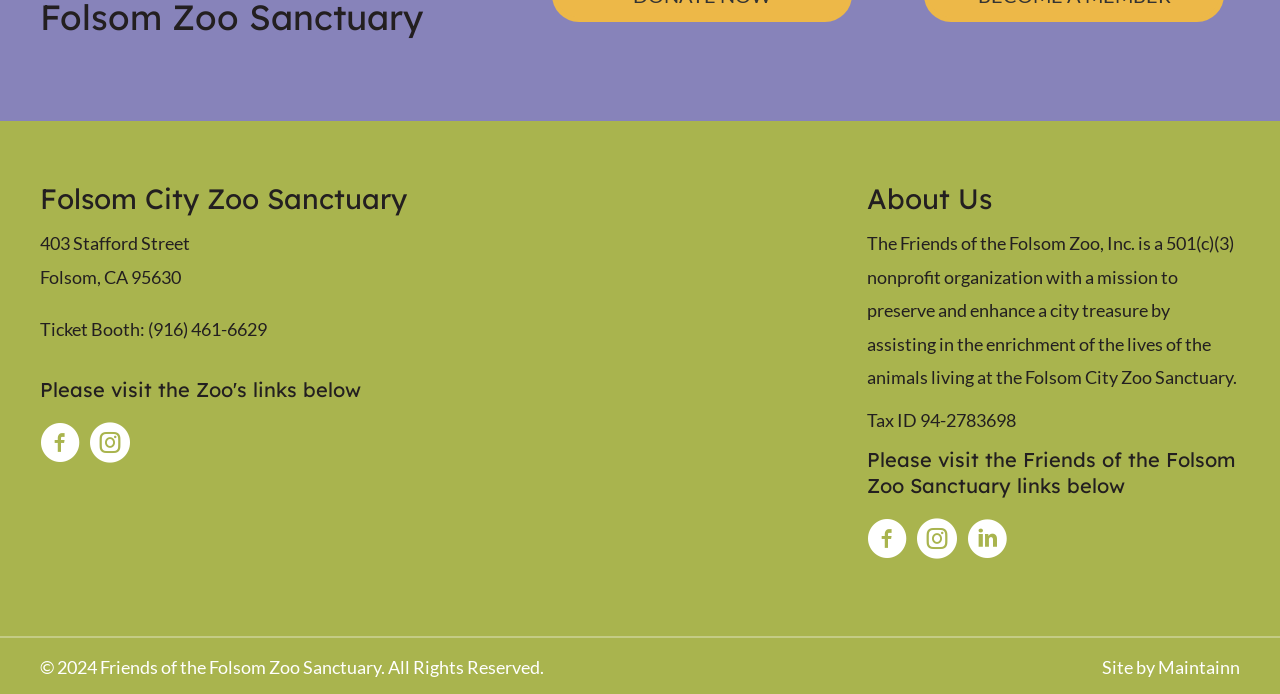Please answer the following question using a single word or phrase: What is the phone number of the ticket booth?

(916) 461-6629